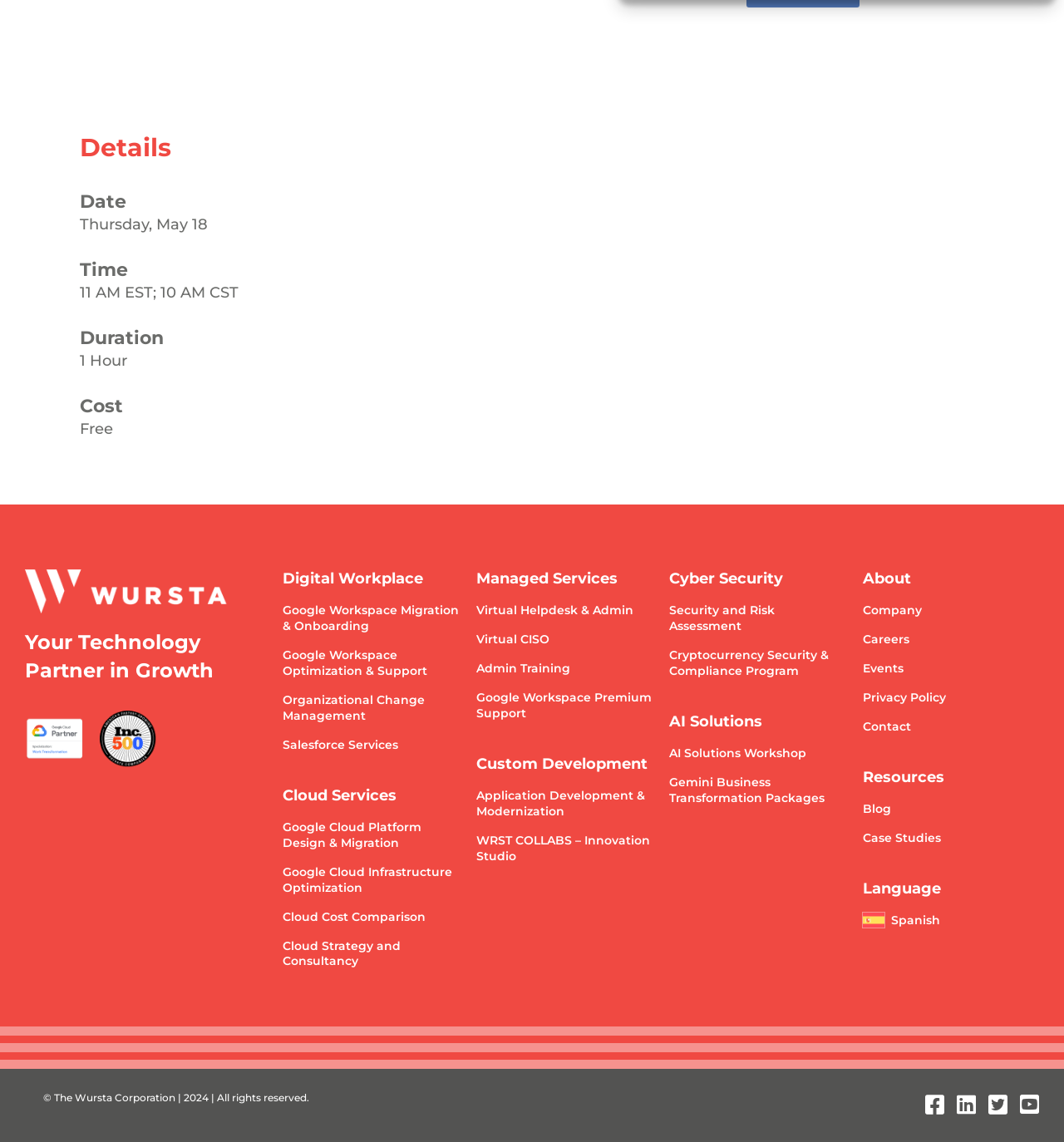Provide the bounding box coordinates for the UI element described in this sentence: "alt="Google Cloud Partner"". The coordinates should be four float values between 0 and 1, i.e., [left, top, right, bottom].

[0.023, 0.63, 0.08, 0.646]